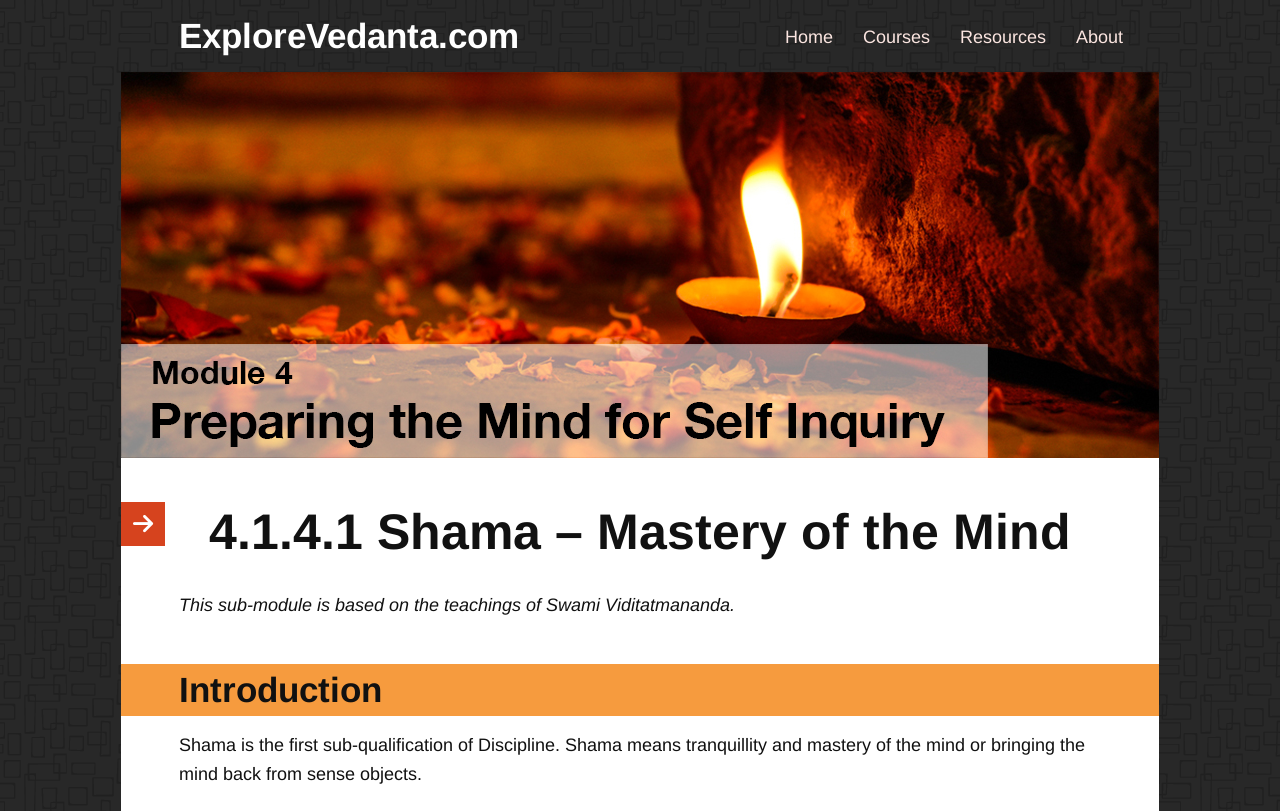How many navigation links are present at the top?
Please ensure your answer is as detailed and informative as possible.

I found the navigation links by looking at the top of the webpage, where I see four links: 'Home', 'Courses', 'Resources', and 'About'.